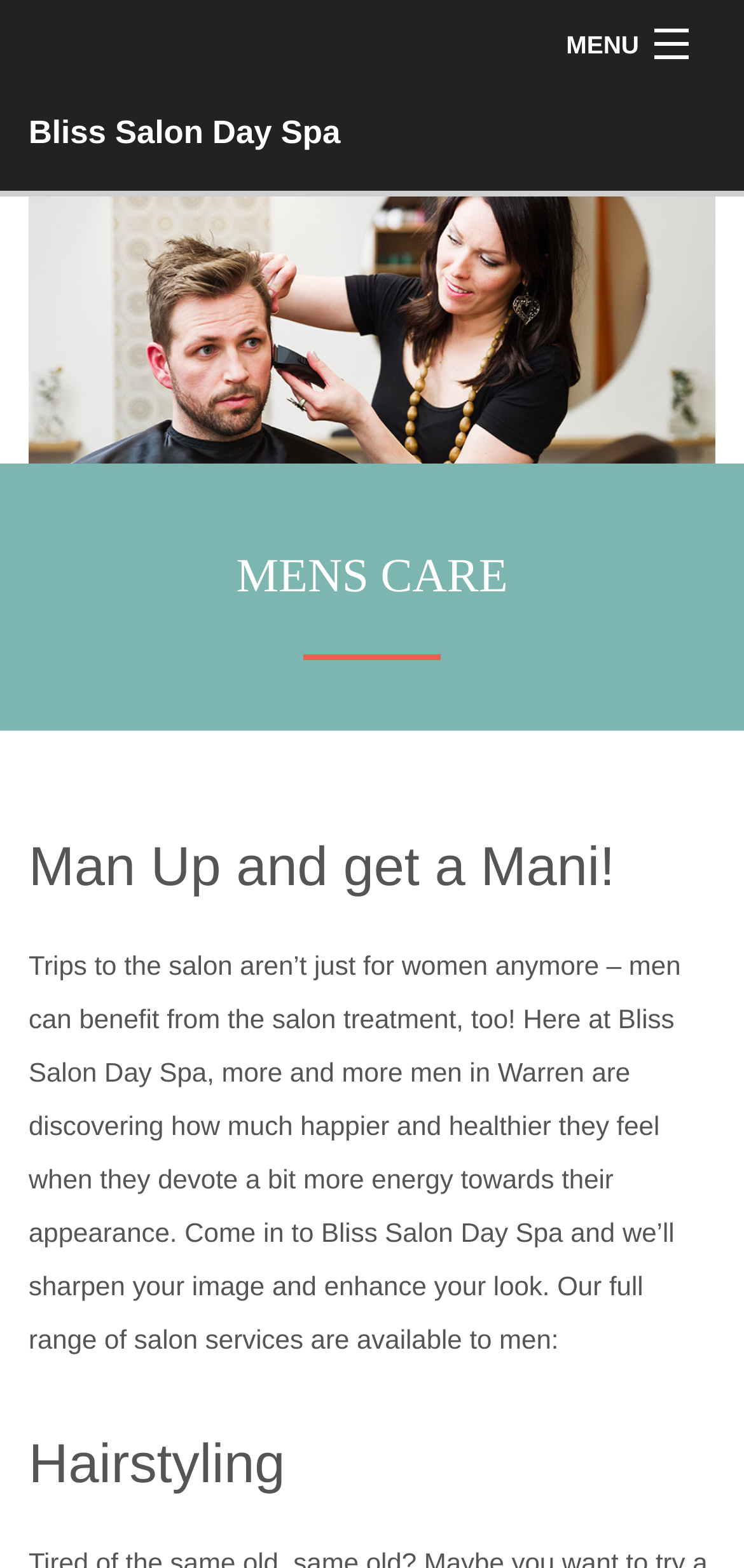Highlight the bounding box coordinates of the element that should be clicked to carry out the following instruction: "View Gallery". The coordinates must be given as four float numbers ranging from 0 to 1, i.e., [left, top, right, bottom].

[0.038, 0.429, 0.962, 0.483]